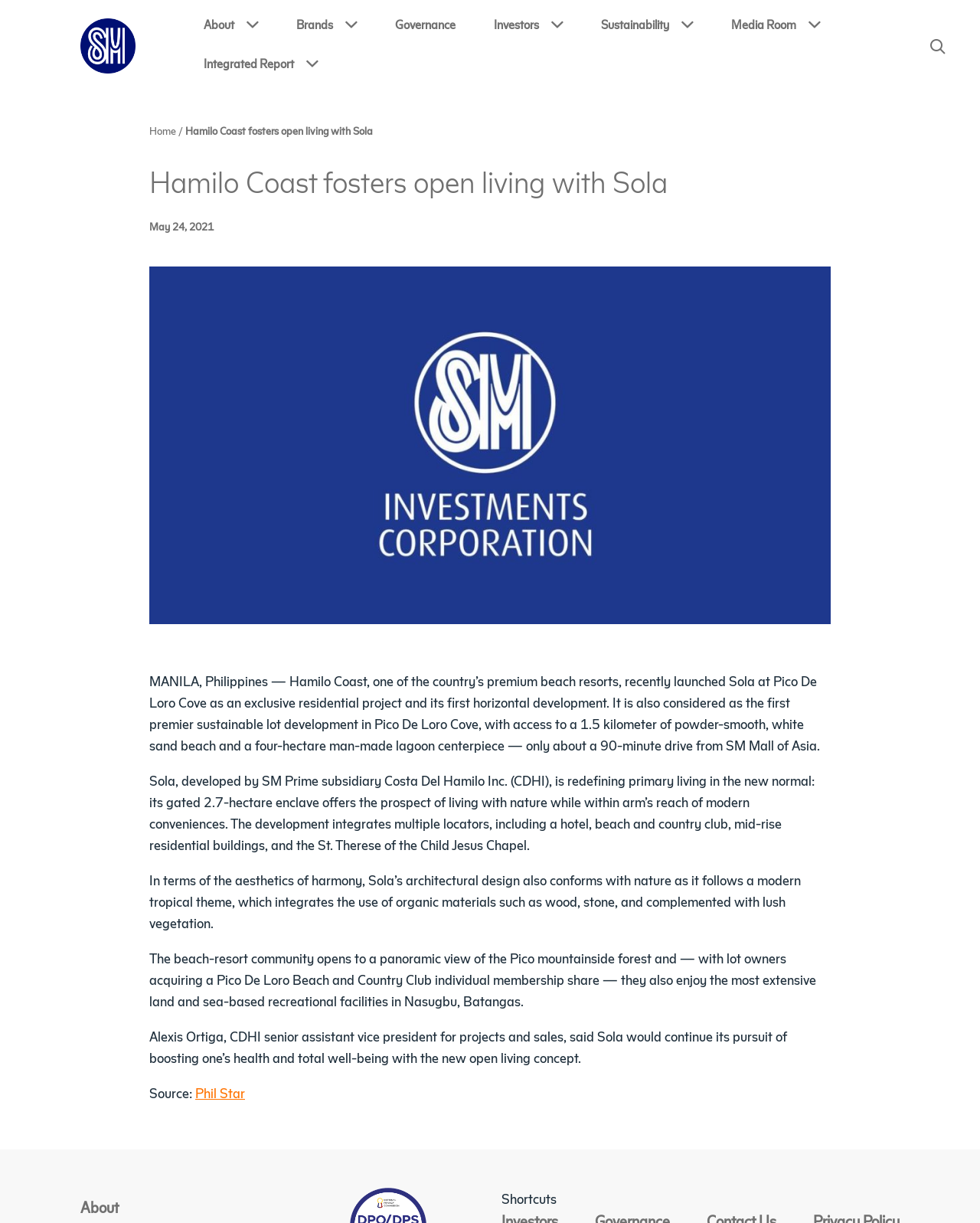Determine the bounding box coordinates of the section I need to click to execute the following instruction: "Go to About page". Provide the coordinates as four float numbers between 0 and 1, i.e., [left, top, right, bottom].

[0.208, 0.006, 0.263, 0.038]